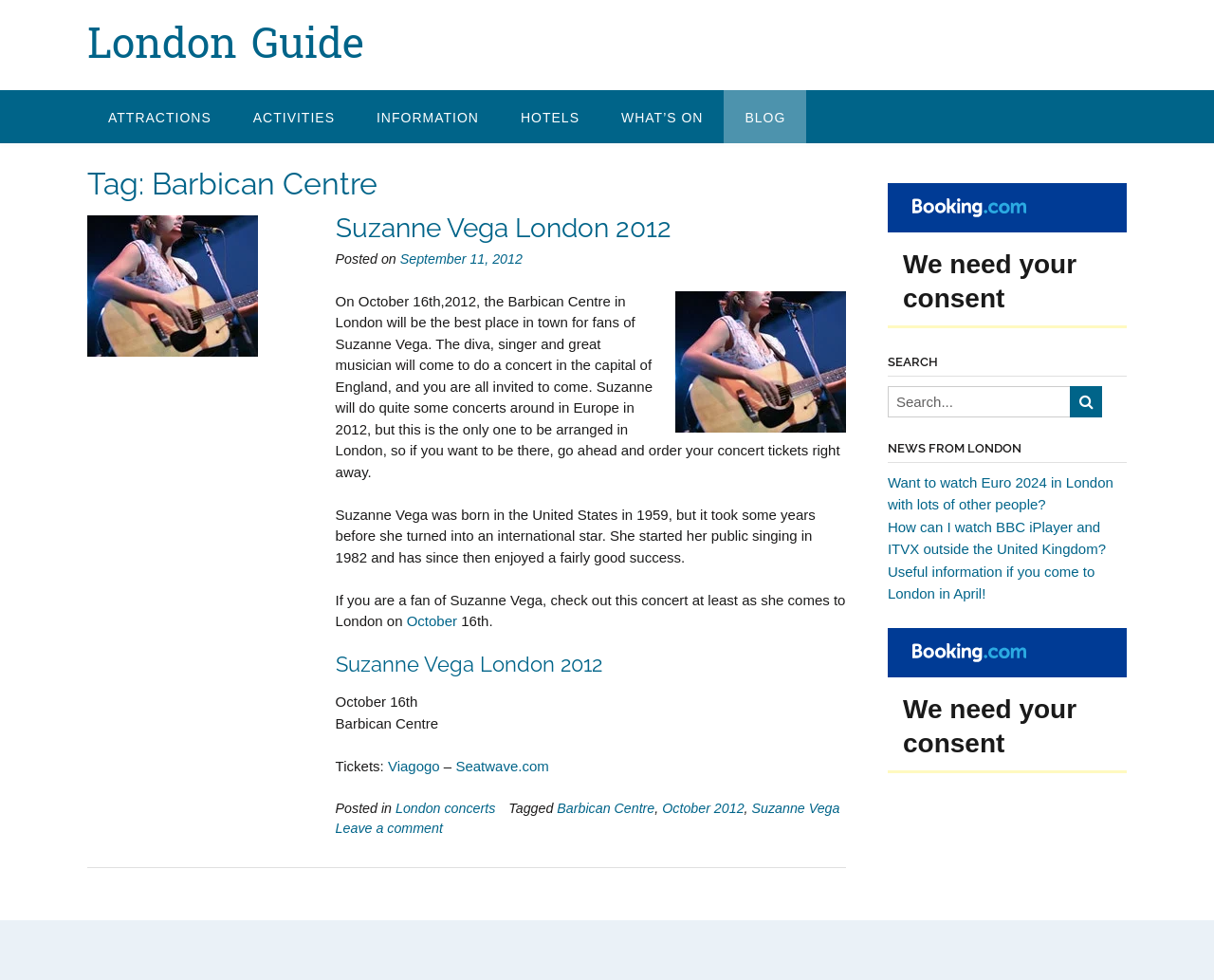Offer a meticulous caption that includes all visible features of the webpage.

The webpage is about the Barbican Centre Archives in London, with a focus on an event featuring Suzanne Vega. At the top, there is a navigation menu with links to various sections, including "ATTRACTIONS", "ACTIVITIES", "INFORMATION", "HOTELS", "WHAT'S ON", and "BLOG".

Below the navigation menu, there is a main section with a header that reads "Tag: Barbican Centre". The main content area features an article about Suzanne Vega's concert at the Barbican Centre in London on October 16th, 2012. The article includes two images of Suzanne Vega, as well as a brief description of the event and the artist's background.

To the right of the main content area, there is a complementary section with a search bar, a heading that reads "NEWS FROM LONDON", and a list of news articles related to London. The news articles include links to stories about watching Euro 2024 in London, accessing BBC iPlayer and ITVX outside the UK, and useful information for visiting London in April.

At the bottom of the page, there is a footer section with links to related tags, including "London concerts", "Barbican Centre", "October 2012", and "Suzanne Vega". There is also a link to leave a comment.